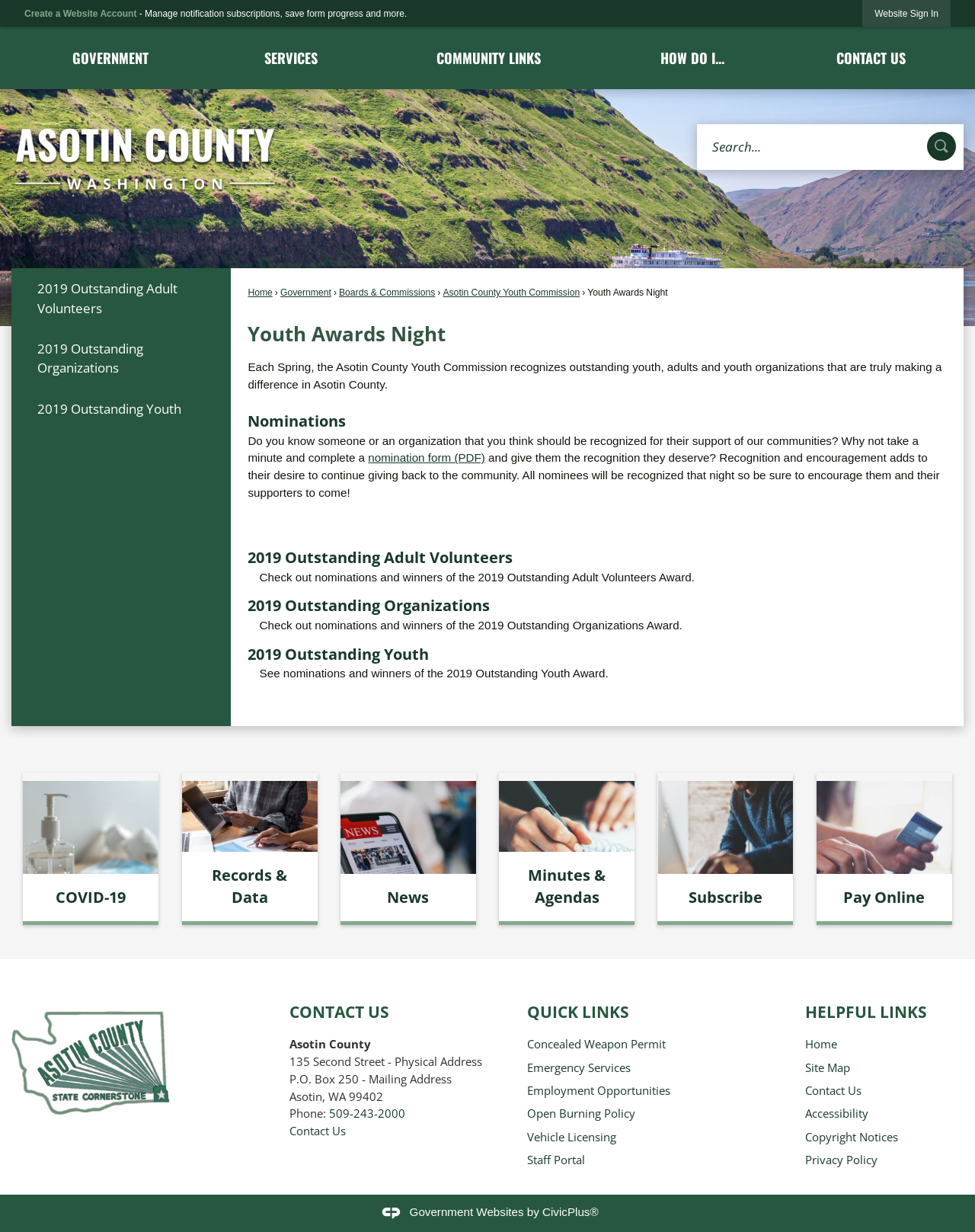Please give a one-word or short phrase response to the following question: 
How many menu items are under the 'Pages' region?

3